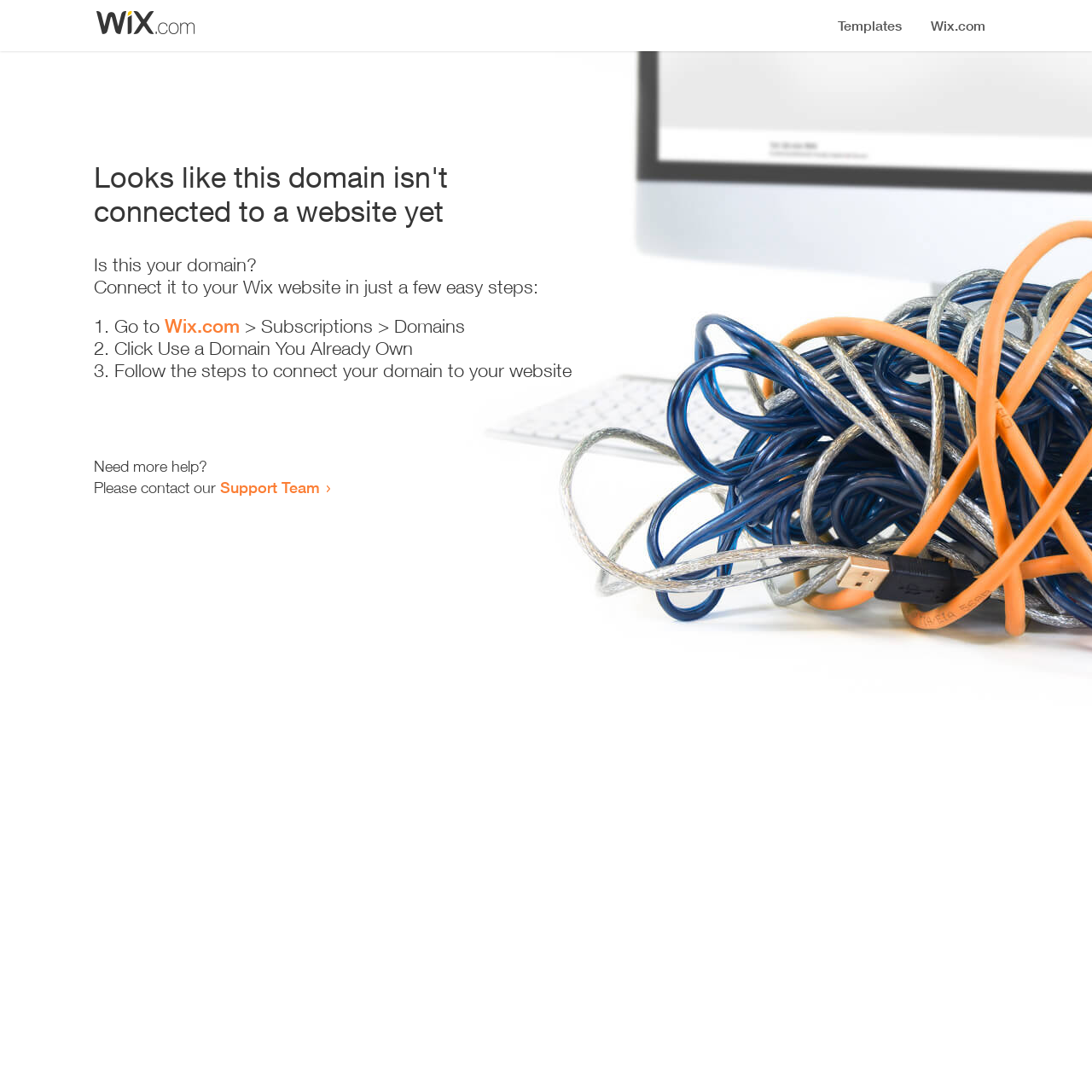Based on the element description "Wix.com", predict the bounding box coordinates of the UI element.

[0.151, 0.288, 0.22, 0.309]